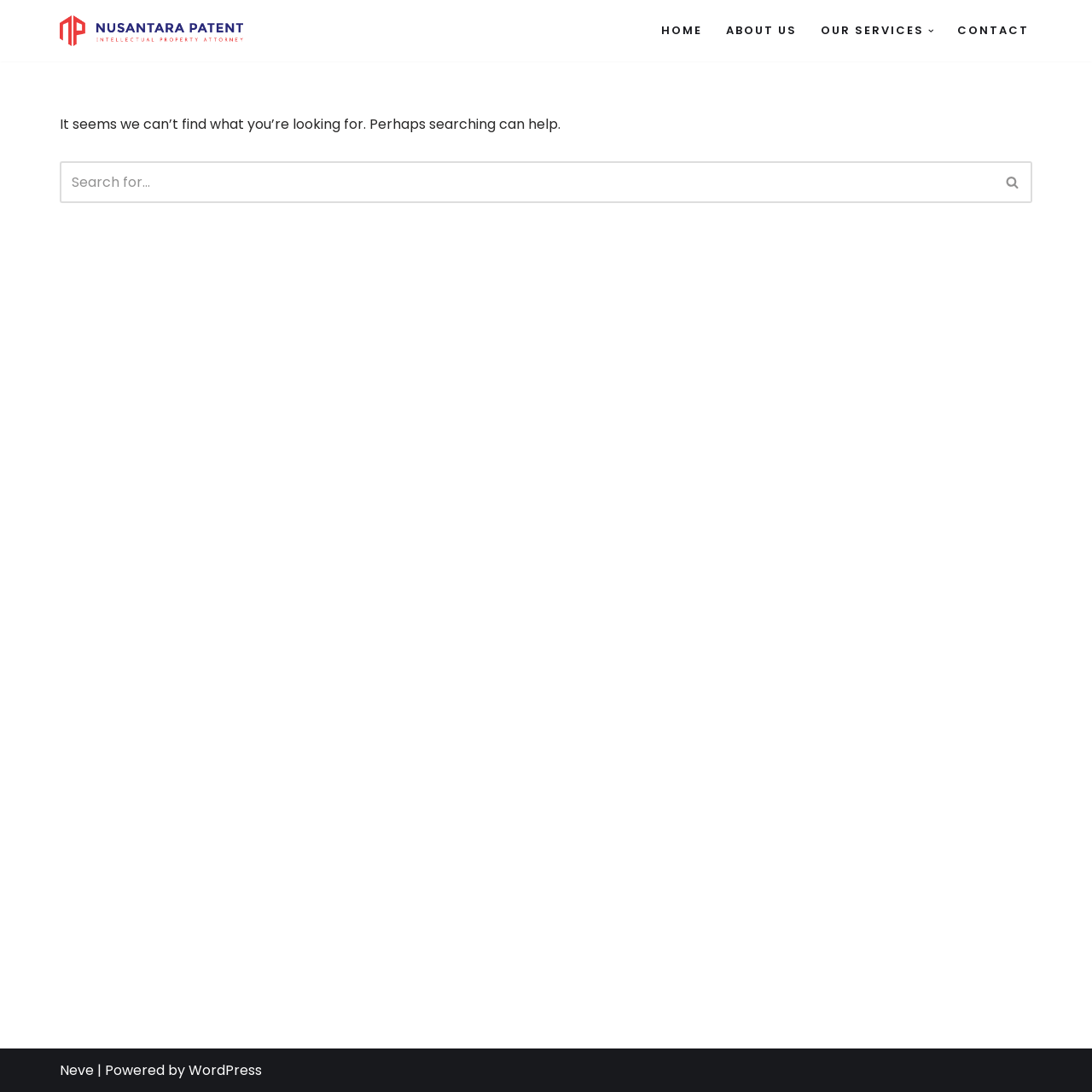What is the purpose of the search box?
Based on the image, answer the question in a detailed manner.

I inferred the purpose of the search box by reading the text 'It seems we can’t find what you’re looking for. Perhaps searching can help.' which is located above the search box. This suggests that the search box is intended to help users find what they are looking for.